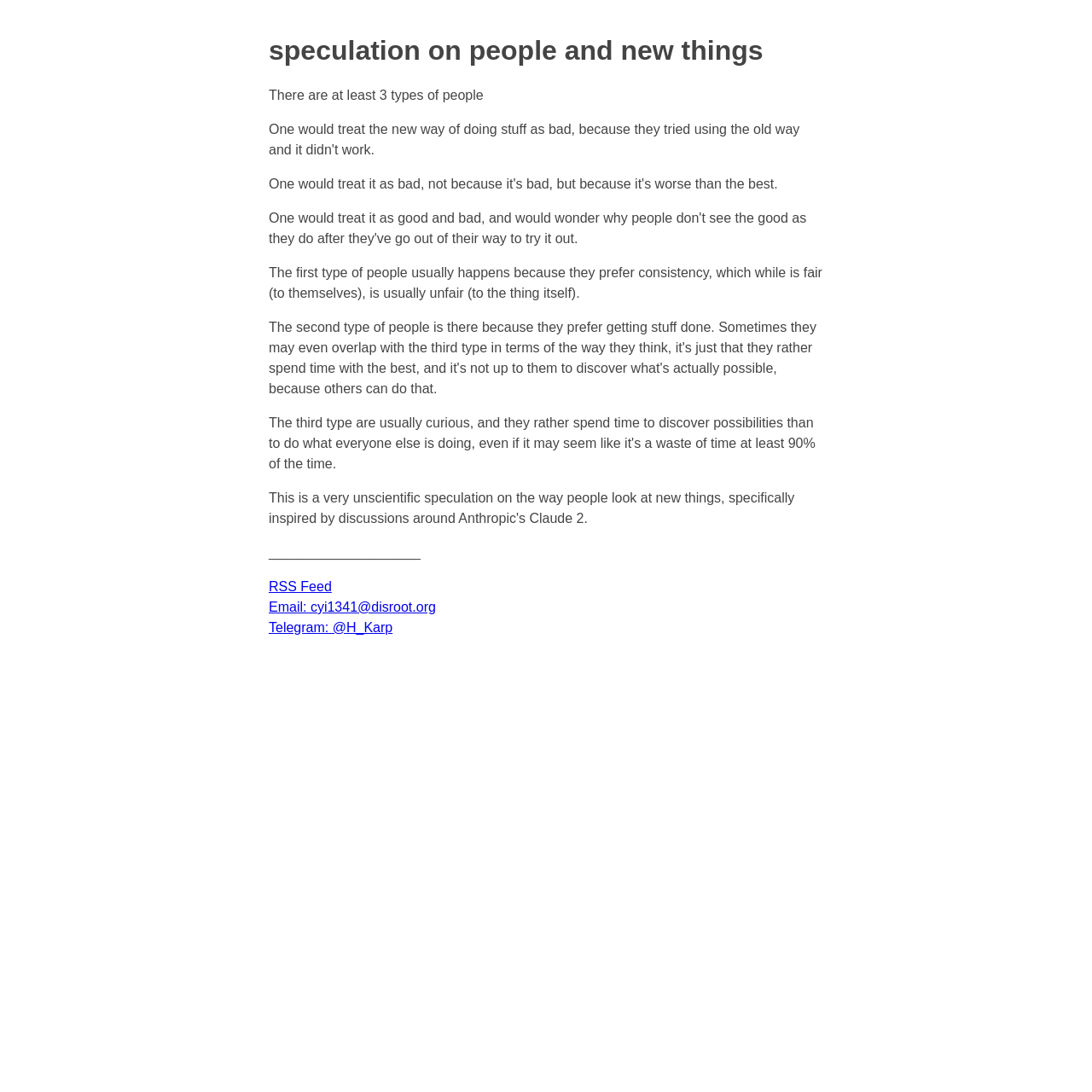Determine which piece of text is the heading of the webpage and provide it.

speculation on people and new things